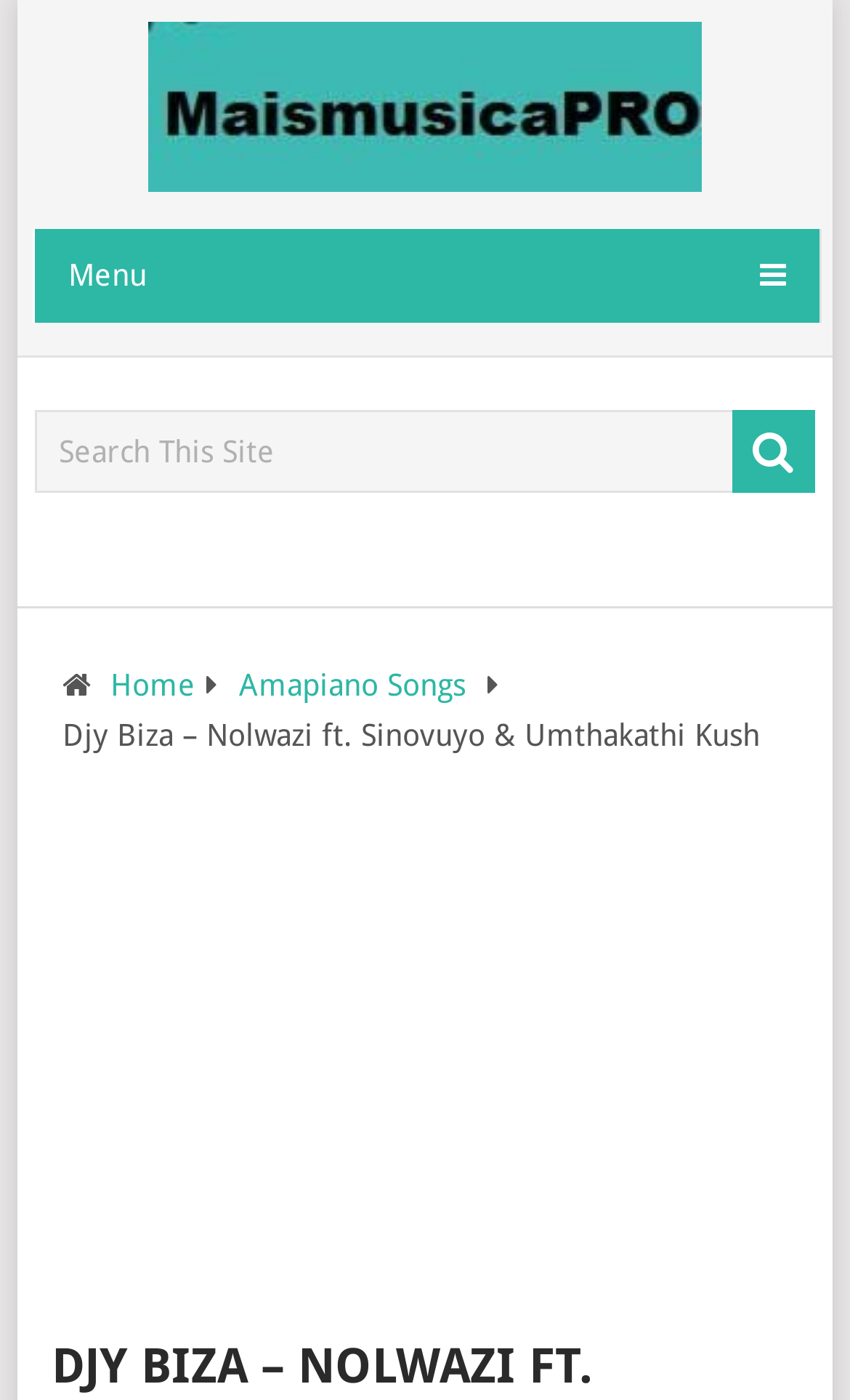What is the name of the song?
From the image, respond with a single word or phrase.

Djy Biza – Nolwazi ft. Sinovuyo & Umthakathi Kush